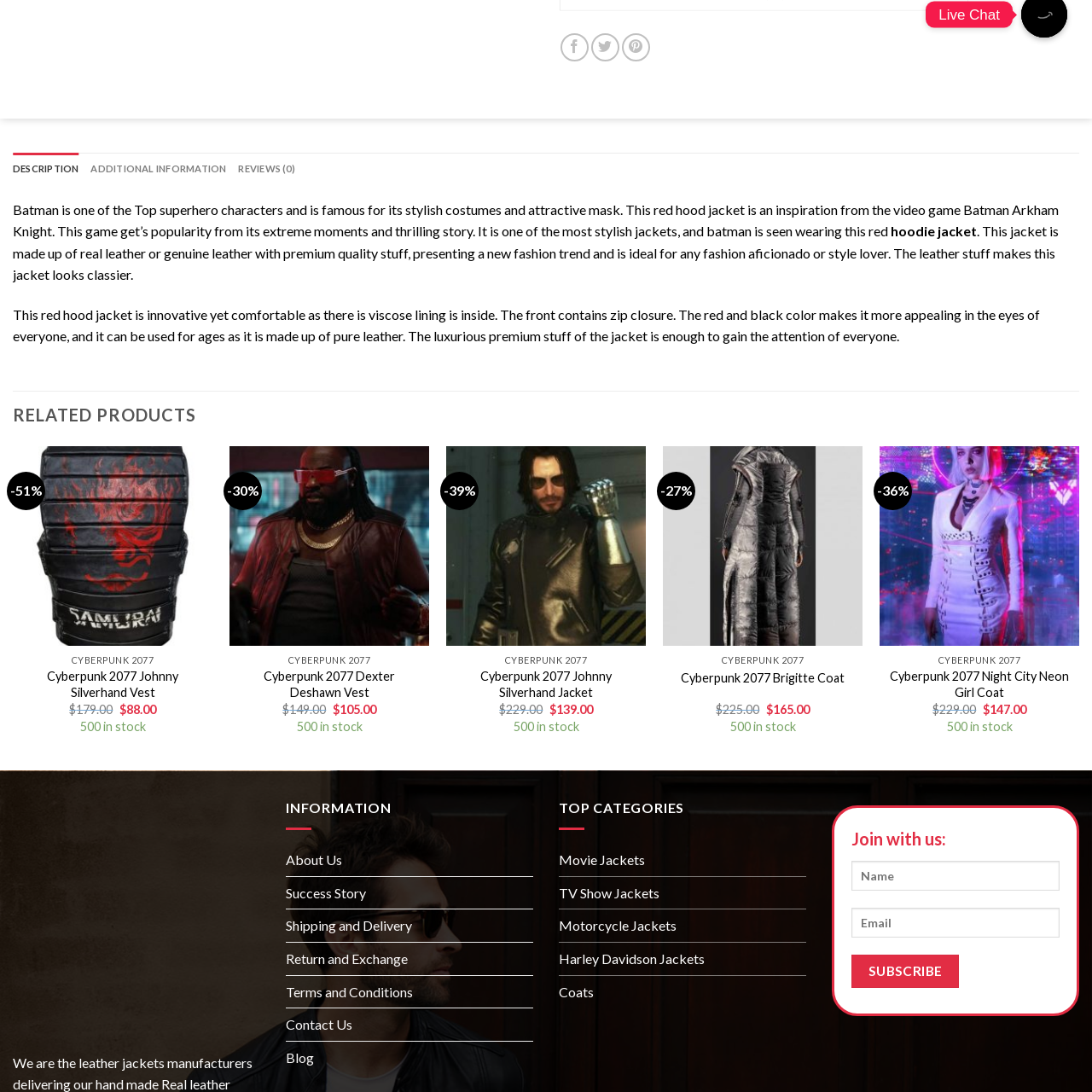Observe the image confined by the red frame and answer the question with a single word or phrase:
What type of merchandise is inspired by the game?

Clothing and collectibles